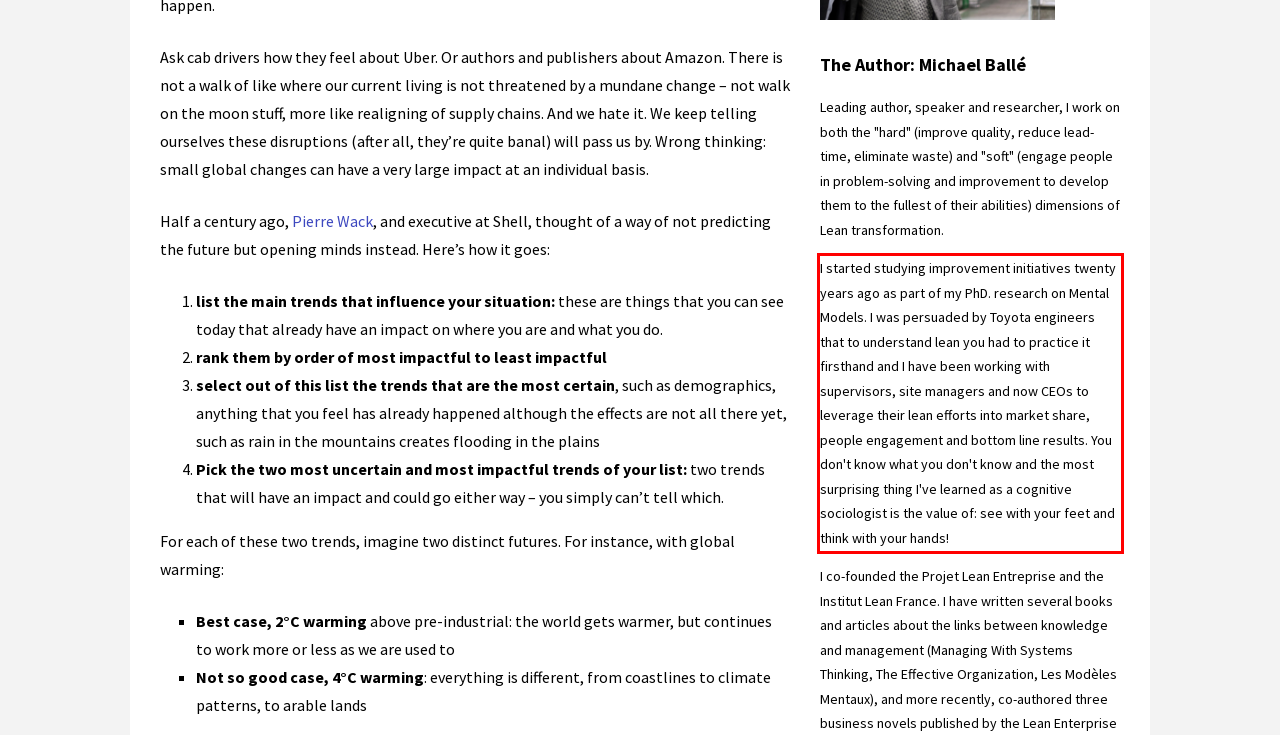You are provided with a screenshot of a webpage containing a red bounding box. Please extract the text enclosed by this red bounding box.

I started studying improvement initiatives twenty years ago as part of my PhD. research on Mental Models. I was persuaded by Toyota engineers that to understand lean you had to practice it firsthand and I have been working with supervisors, site managers and now CEOs to leverage their lean efforts into market share, people engagement and bottom line results. You don't know what you don't know and the most surprising thing I've learned as a cognitive sociologist is the value of: see with your feet and think with your hands!